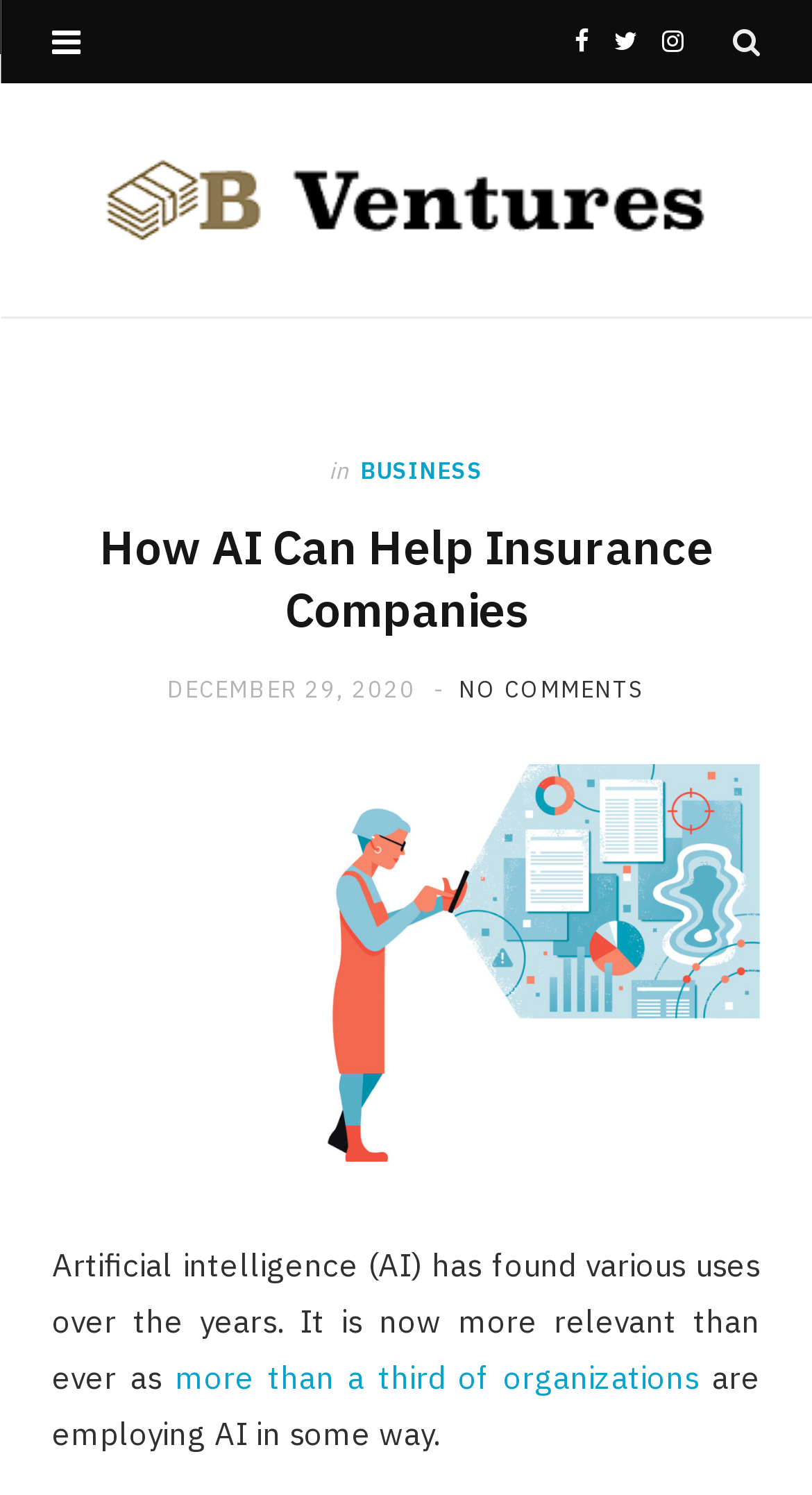How many social media links are there?
Analyze the image and provide a thorough answer to the question.

I found the social media links by looking at the link elements with the icons ' Facebook', ' Twitter', and ' Instagram' which are located at the top right corner of the webpage.